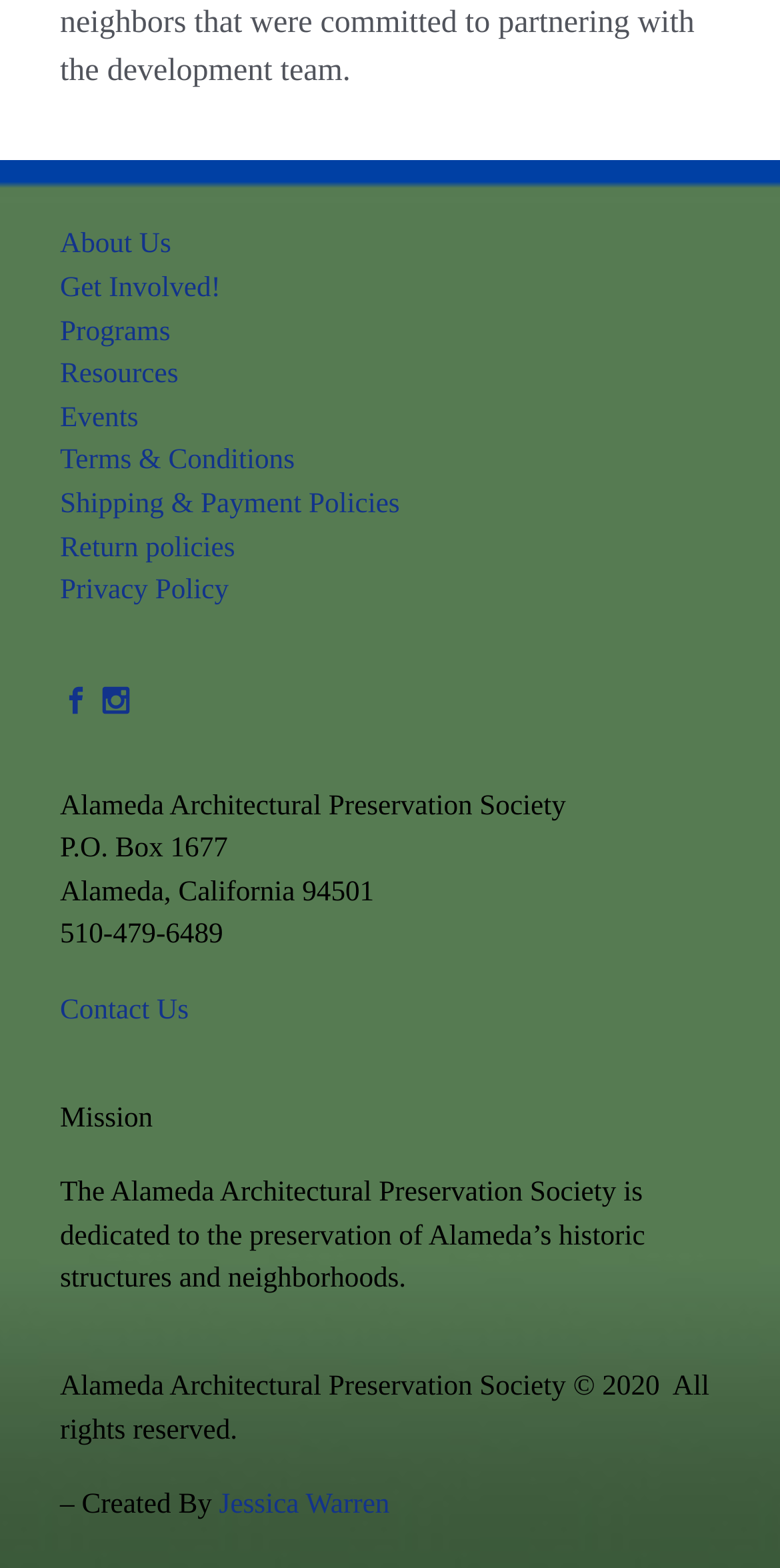Locate the bounding box coordinates of the clickable region to complete the following instruction: "Click on About Us."

[0.077, 0.143, 0.219, 0.169]